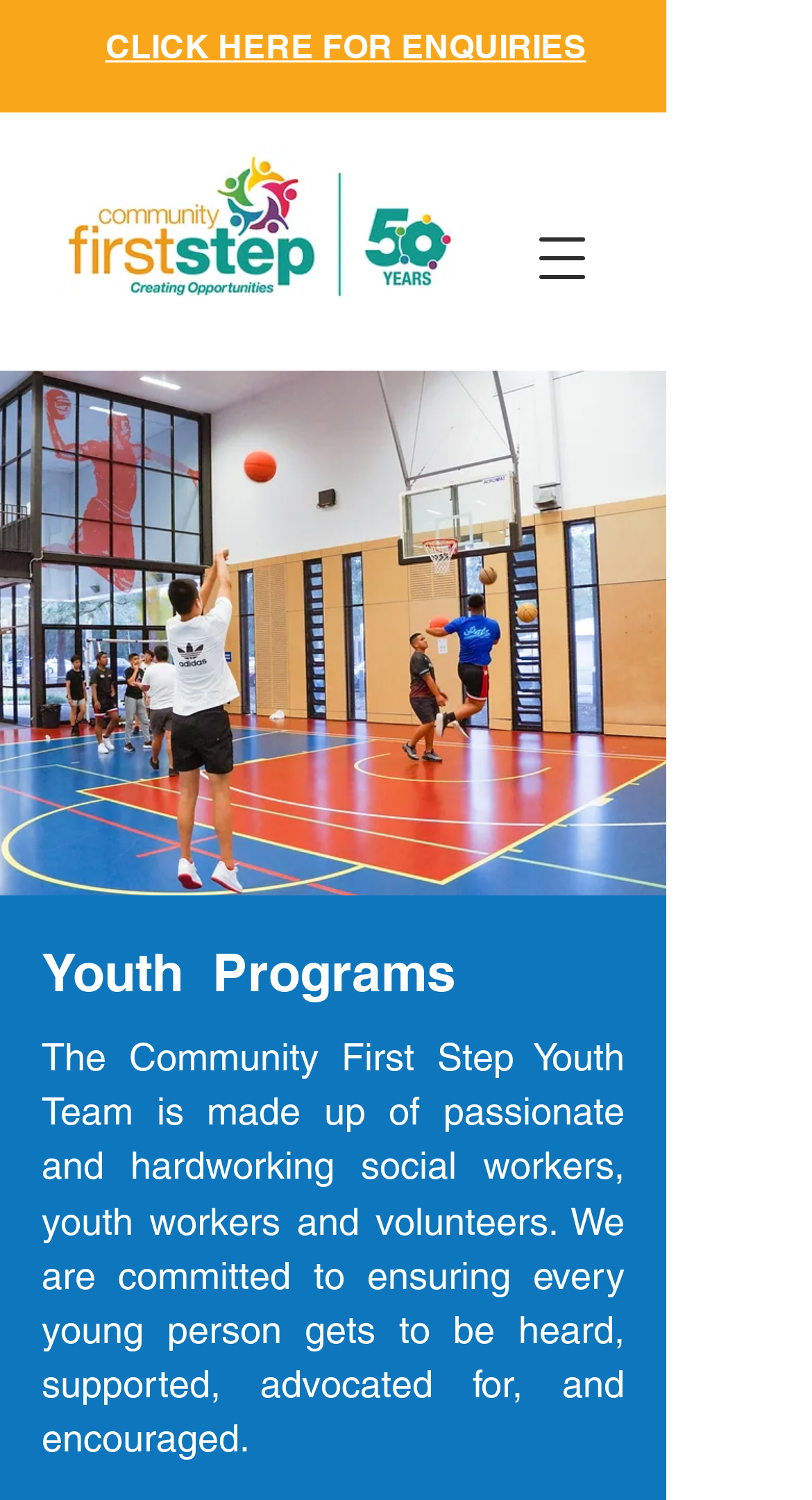Provide your answer in one word or a succinct phrase for the question: 
What is the logo displayed on the webpage?

CFS 50Years Lockup logo